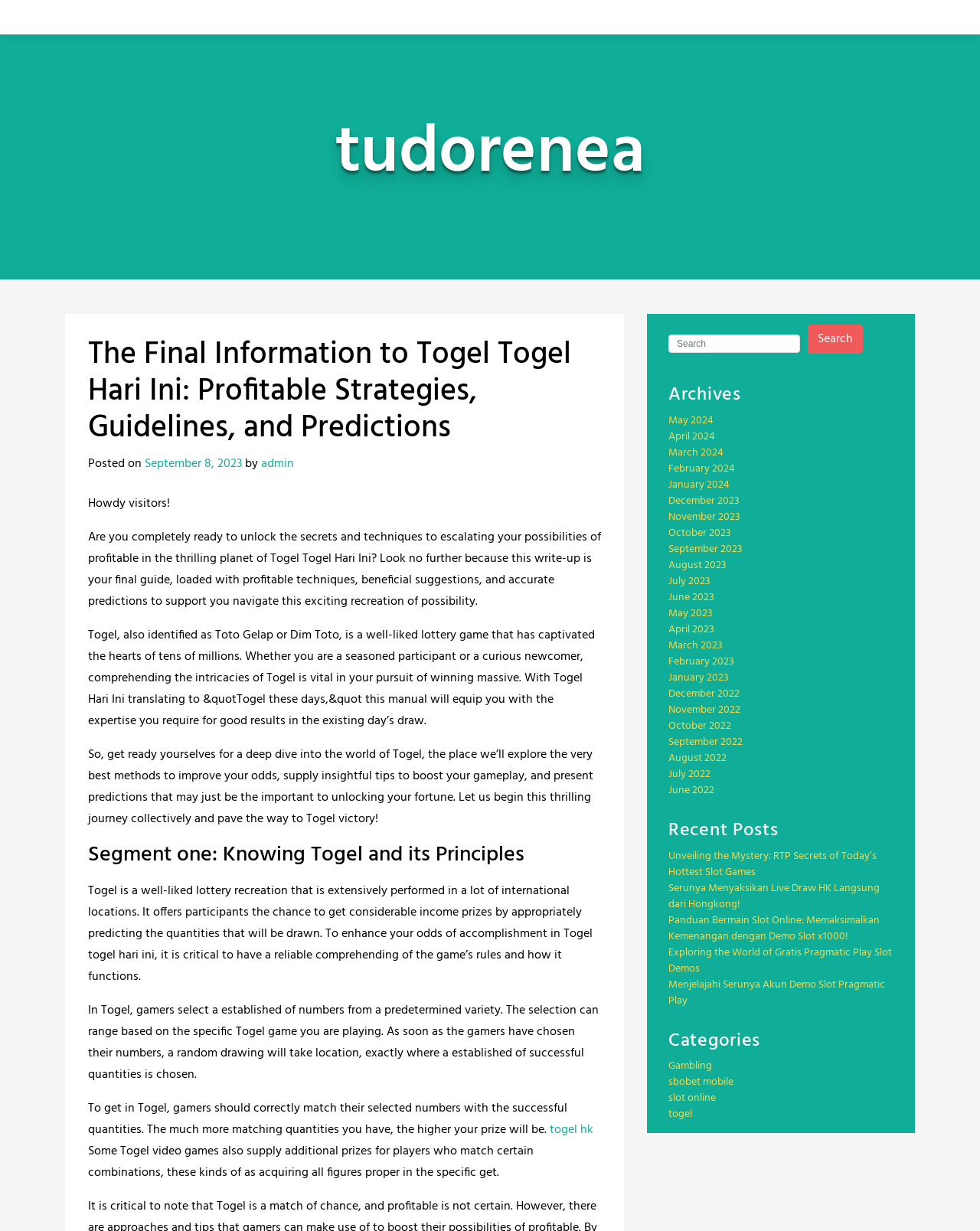Determine the primary headline of the webpage.

The Final Information to Togel Togel Hari Ini: Profitable Strategies, Guidelines, and Predictions